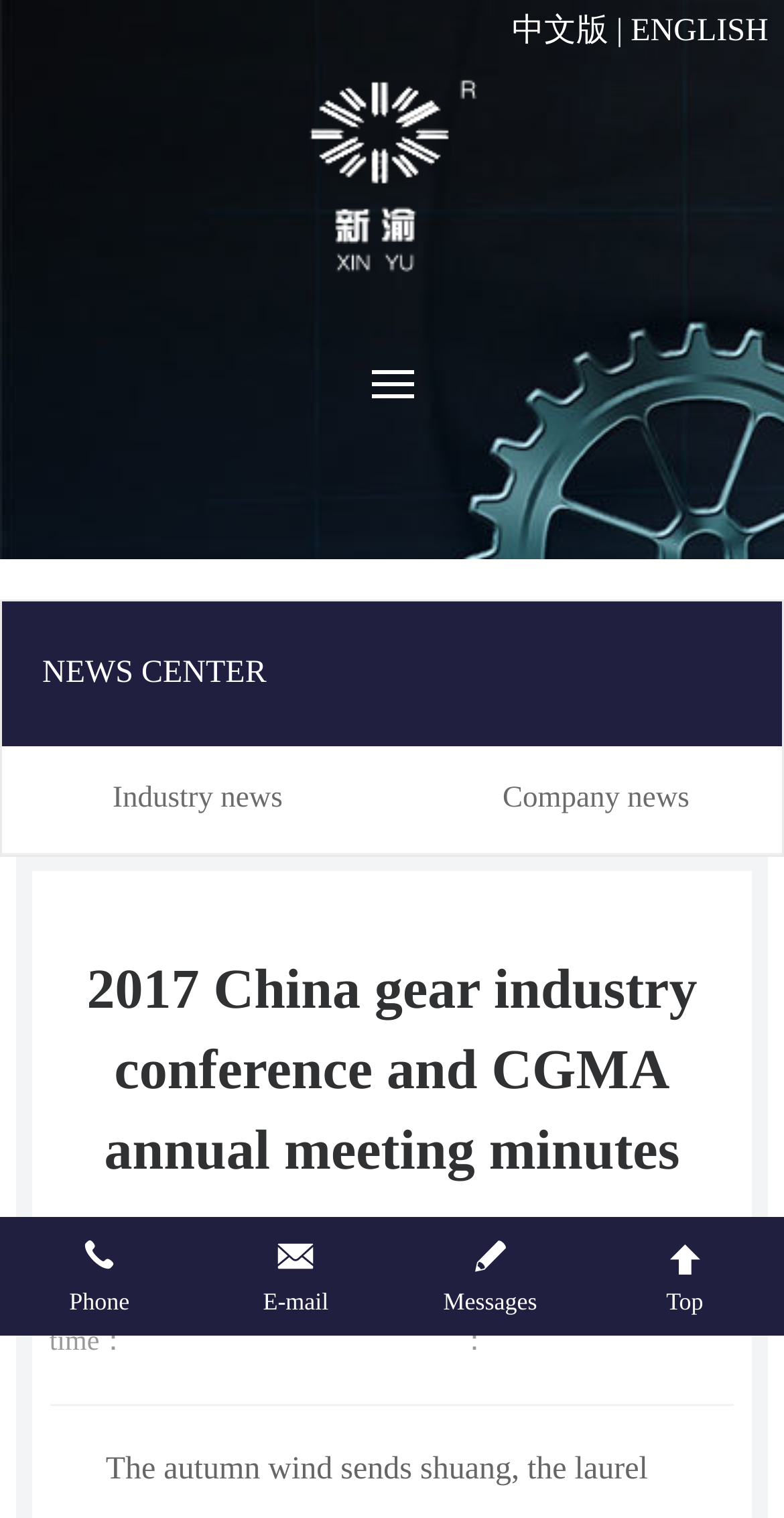How can I contact the company?
Offer a detailed and full explanation in response to the question.

I can see the links for 'Phone', 'E-mail', and 'Messages' at the bottom of the webpage, which suggests that I can contact the company through these three methods.